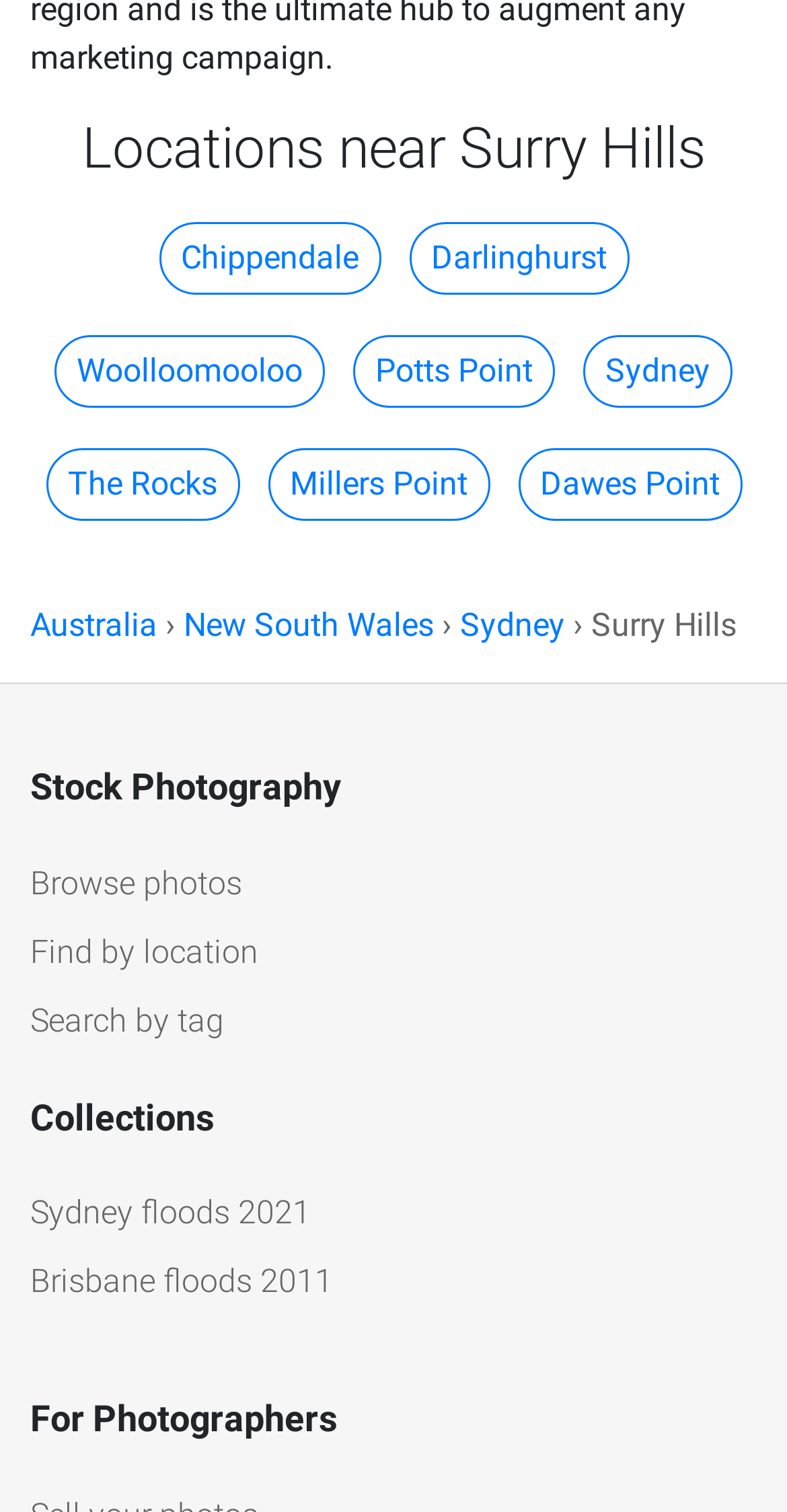Identify the bounding box coordinates for the UI element described as follows: "The Rocks". Ensure the coordinates are four float numbers between 0 and 1, formatted as [left, top, right, bottom].

[0.058, 0.297, 0.304, 0.345]